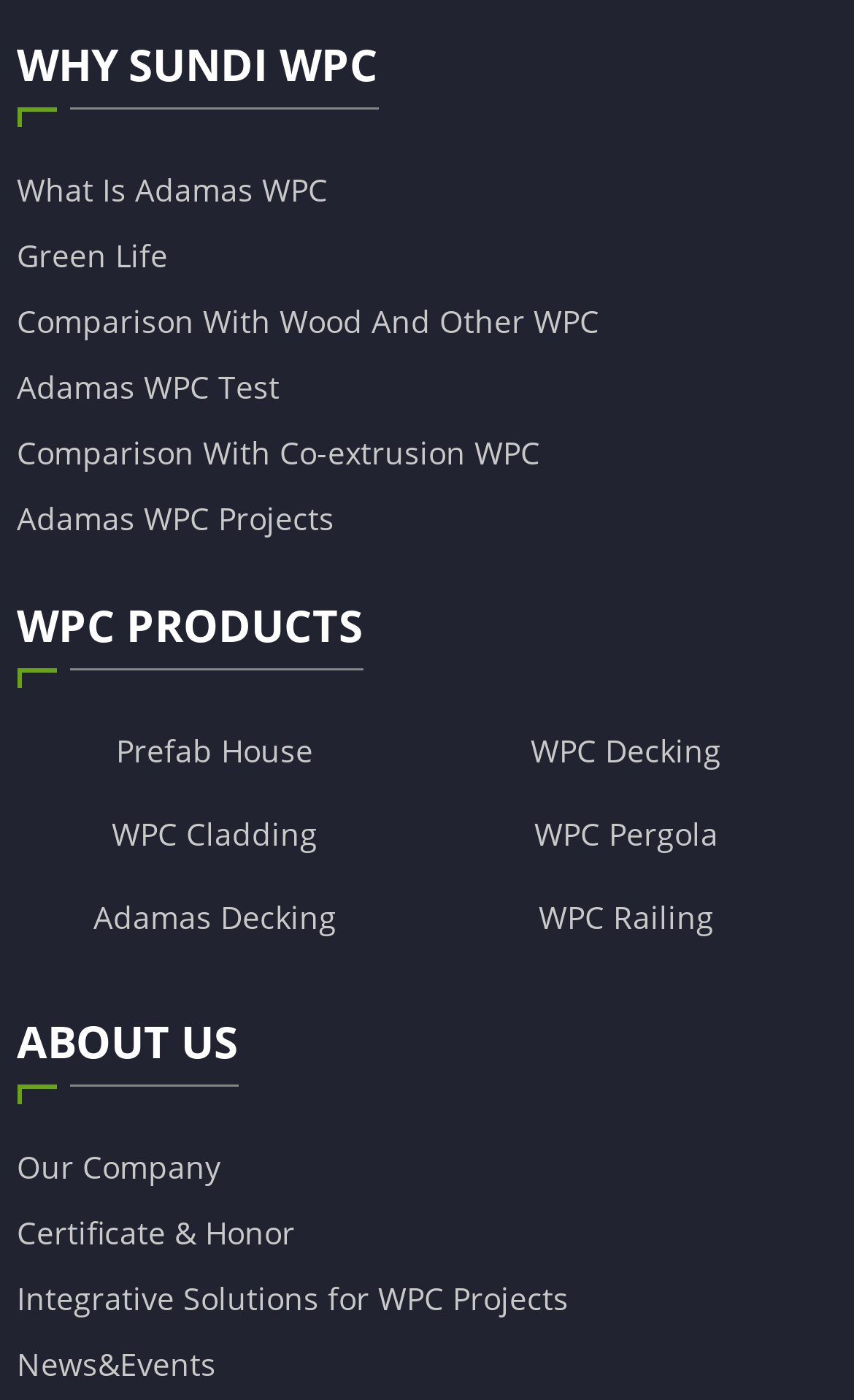How many categories are on the webpage?
From the screenshot, provide a brief answer in one word or phrase.

3